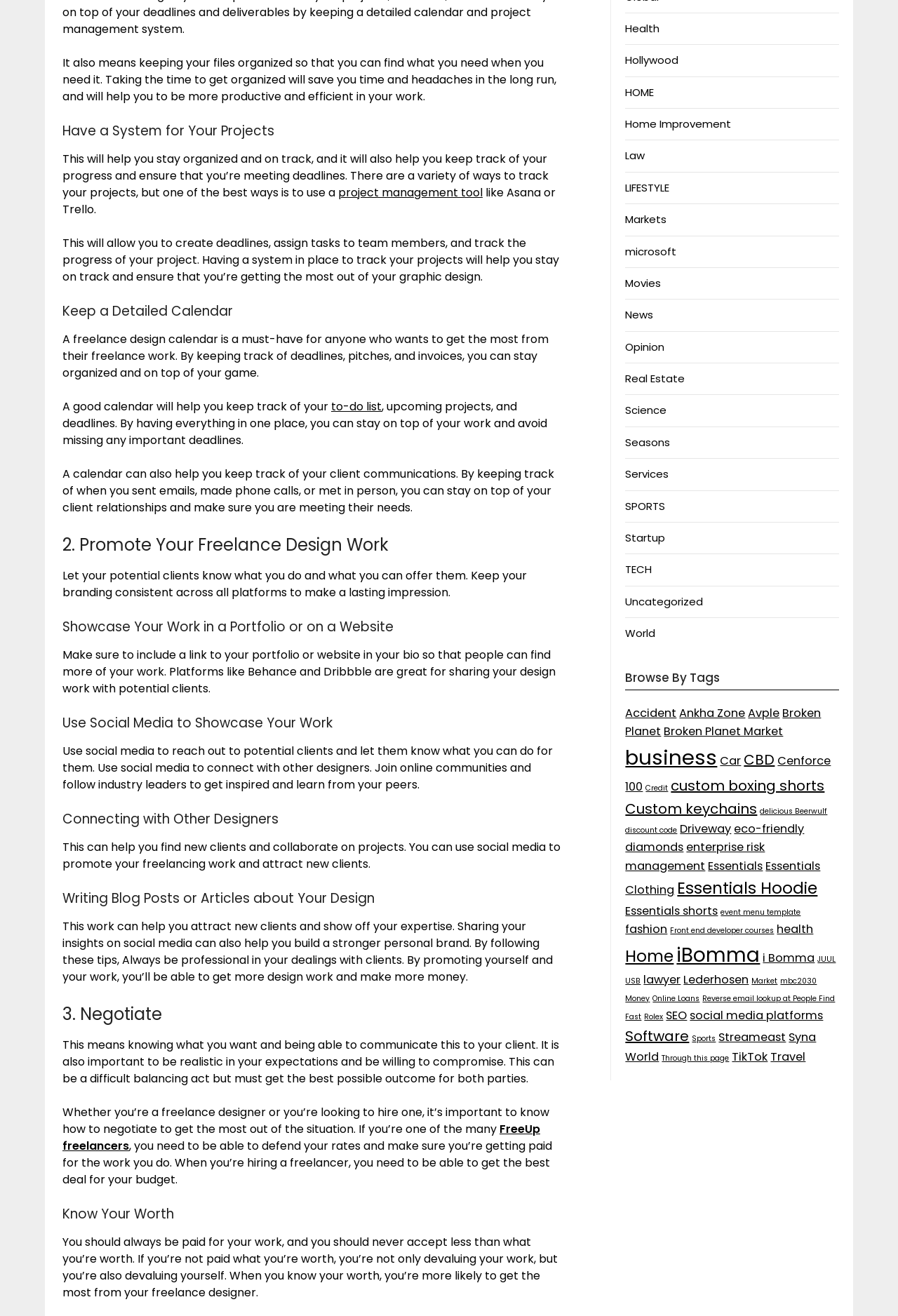Can you find the bounding box coordinates for the element to click on to achieve the instruction: "Click on 'Home'"?

[0.696, 0.064, 0.728, 0.076]